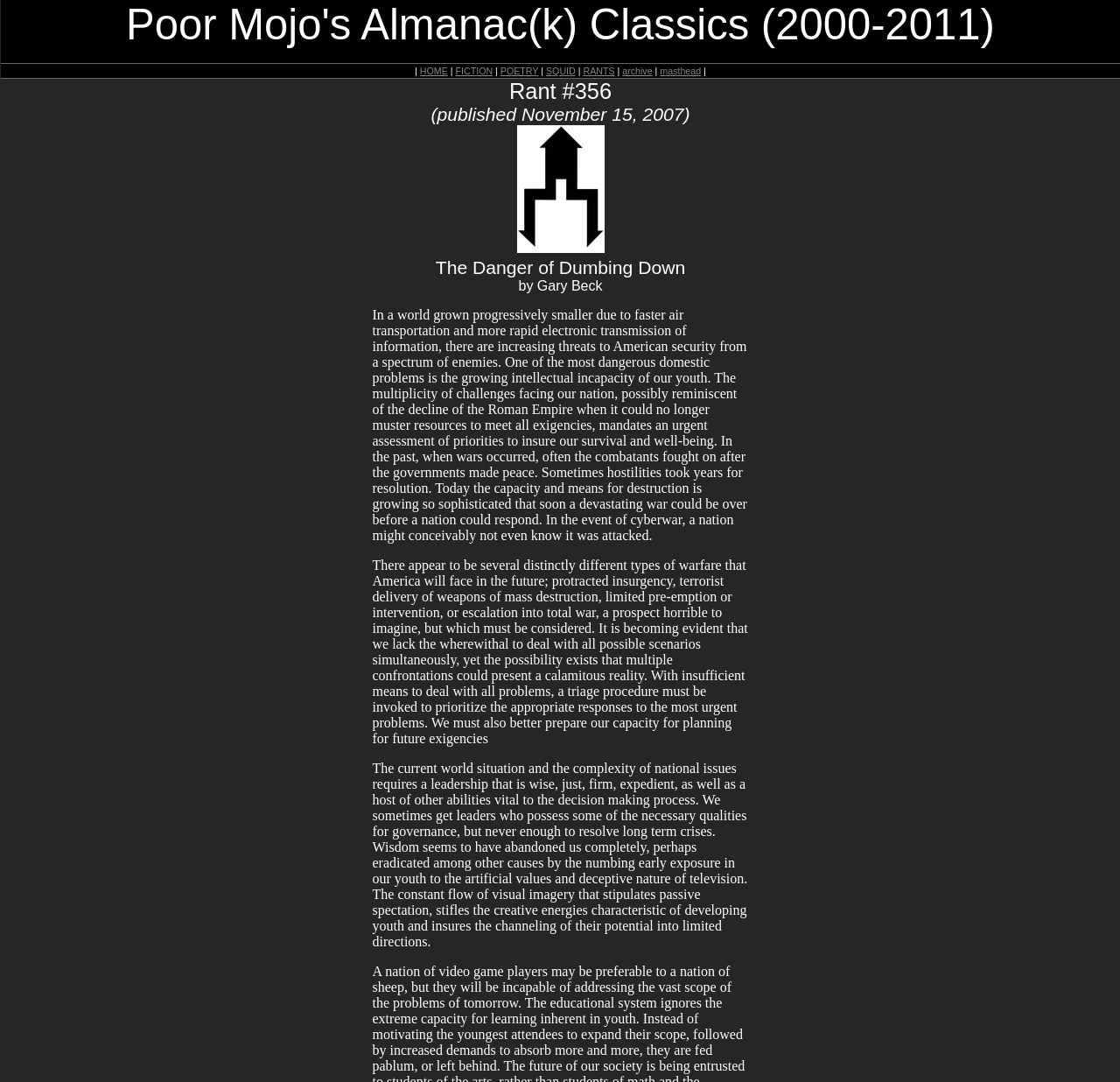Who is the author of the rant?
Based on the content of the image, thoroughly explain and answer the question.

The author of the rant can be found in the StaticText element with the text 'by Gary Beck' at coordinates [0.463, 0.257, 0.538, 0.271].